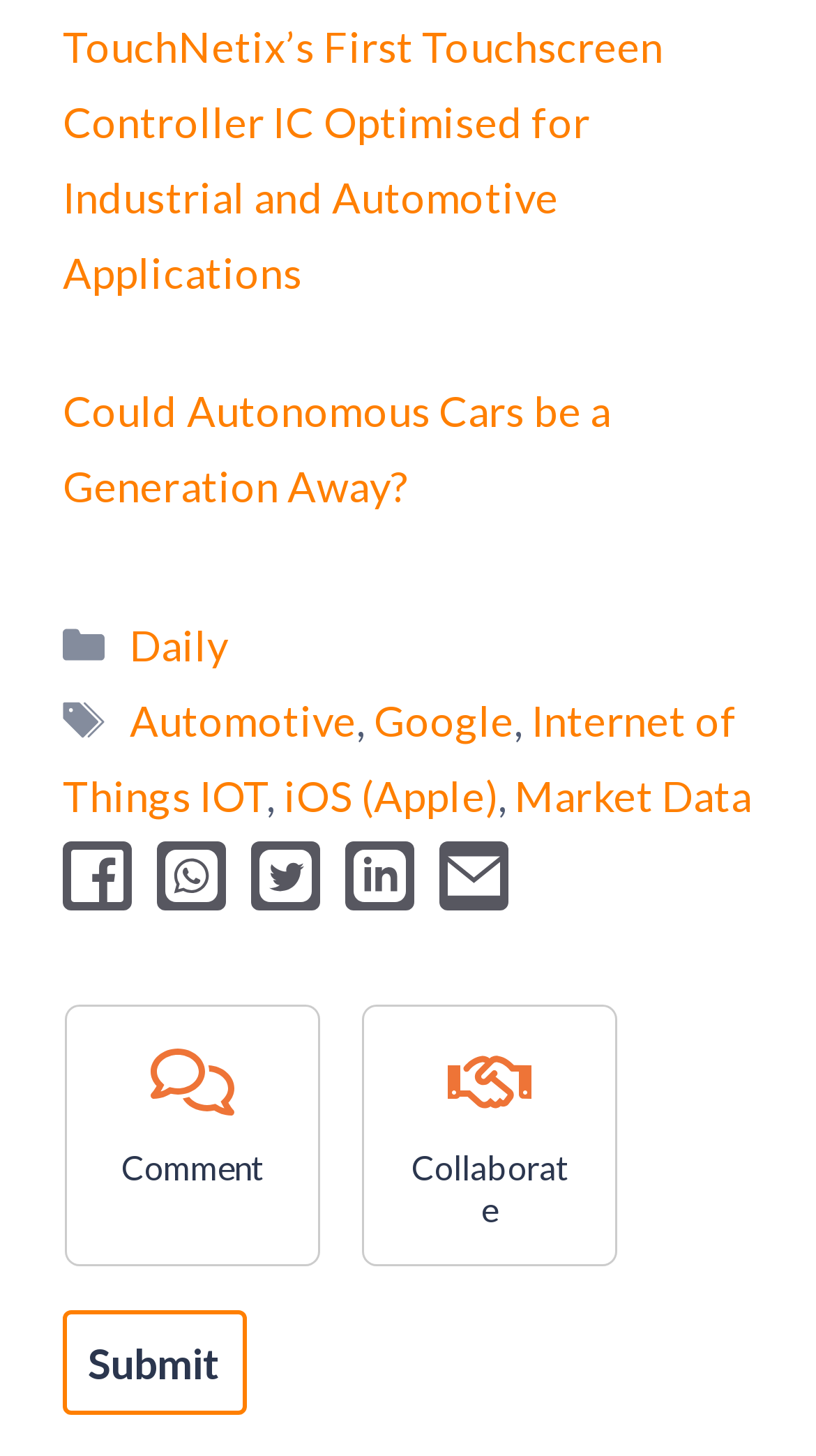Extract the bounding box of the UI element described as: "Market Data".

[0.631, 0.529, 0.922, 0.563]